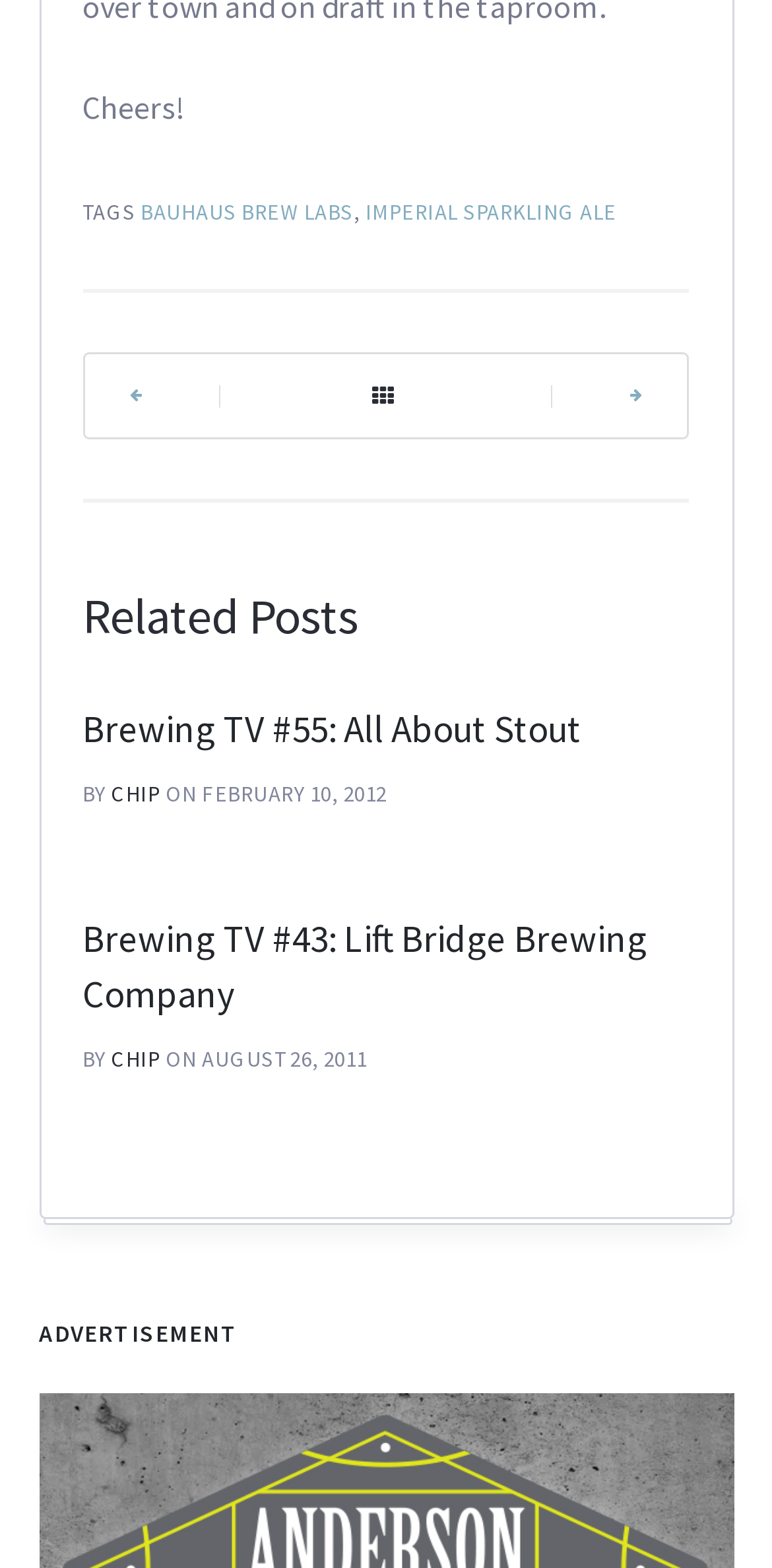Find the bounding box coordinates for the area that must be clicked to perform this action: "Click the Location button".

None